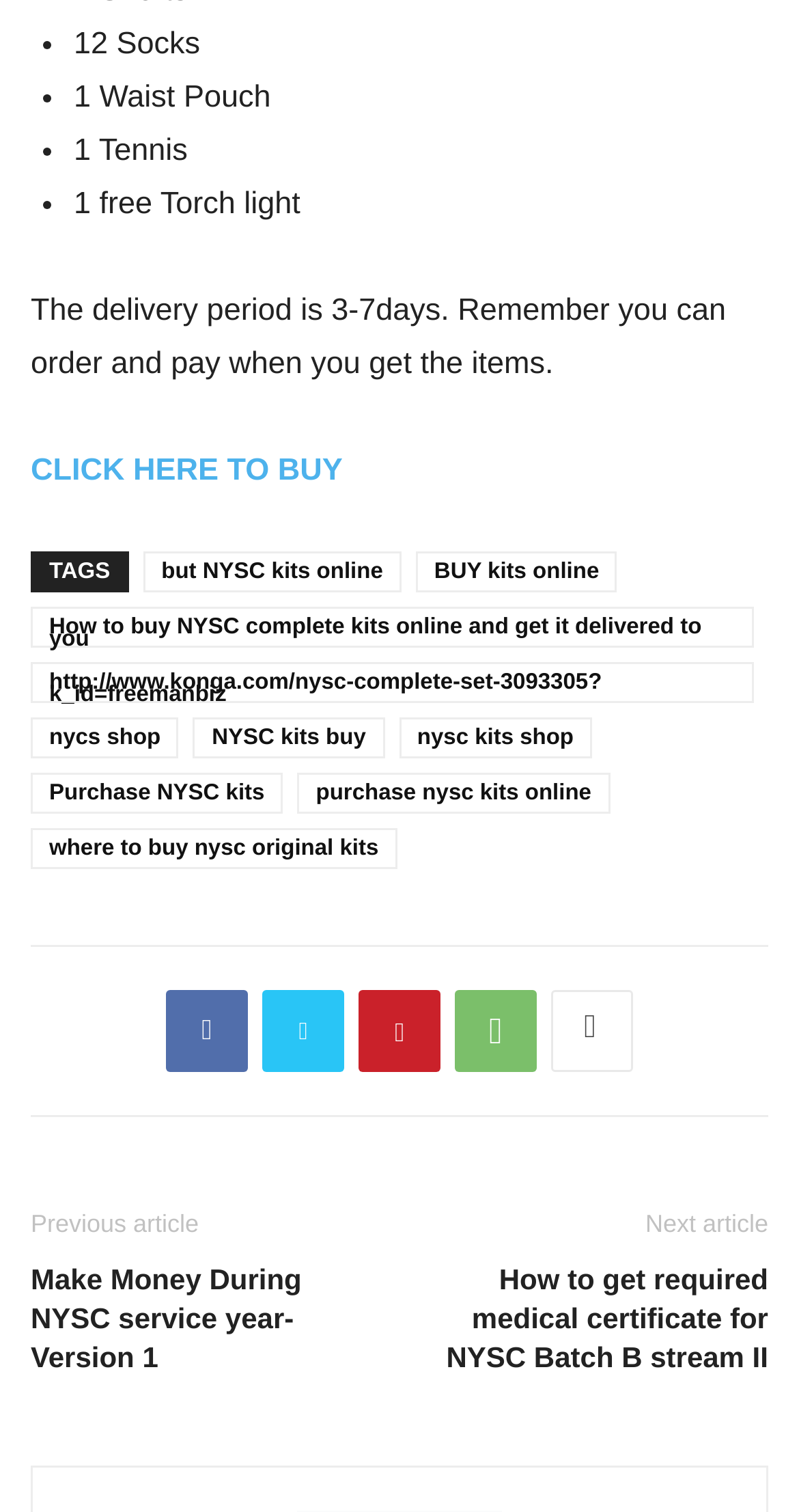Given the element description, predict the bounding box coordinates in the format (top-left x, top-left y, bottom-right x, bottom-right y). Make sure all values are between 0 and 1. Here is the element description: nycs shop

[0.038, 0.475, 0.224, 0.502]